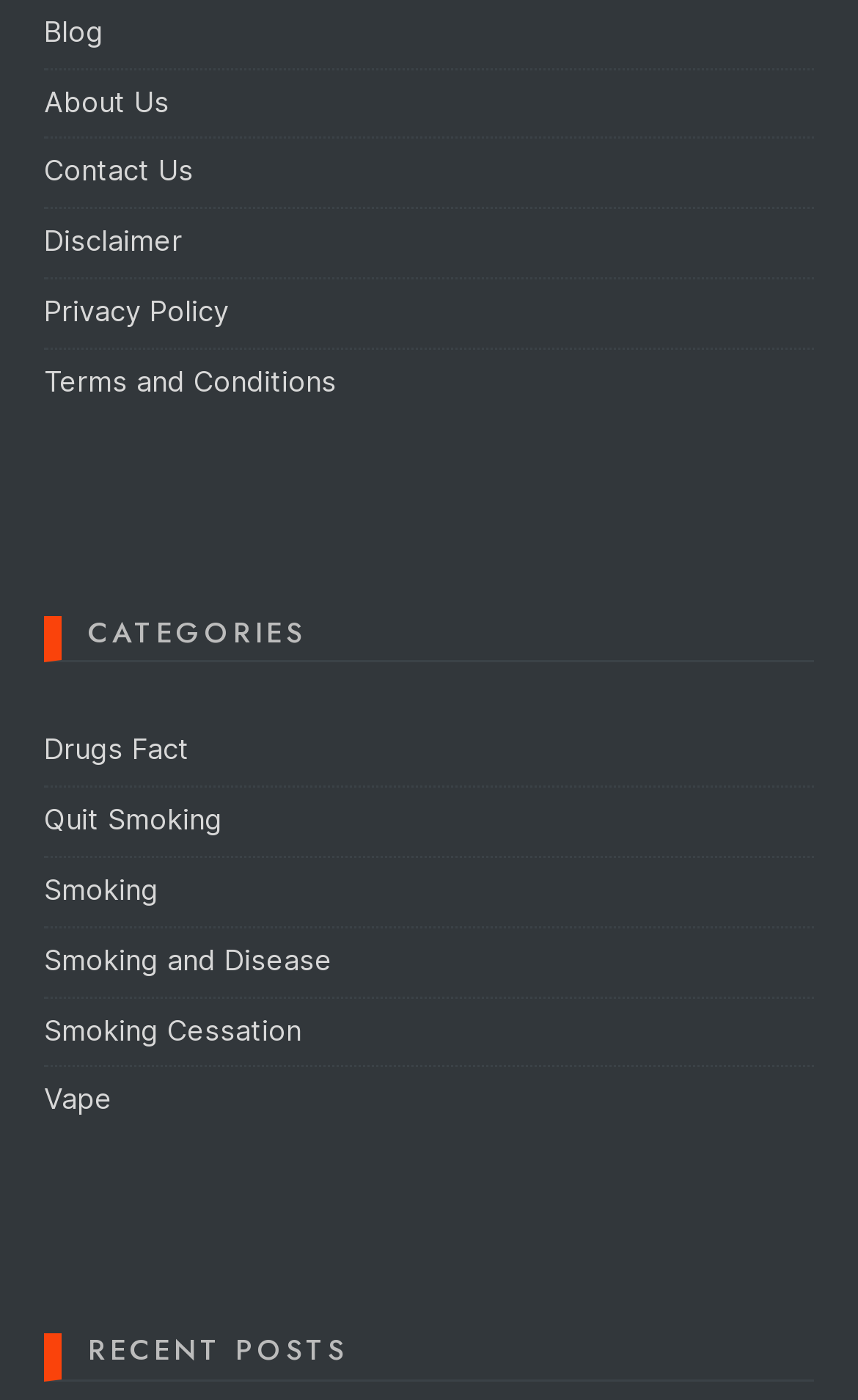Identify the bounding box coordinates of the section to be clicked to complete the task described by the following instruction: "View Upcoming Events". The coordinates should be four float numbers between 0 and 1, formatted as [left, top, right, bottom].

None